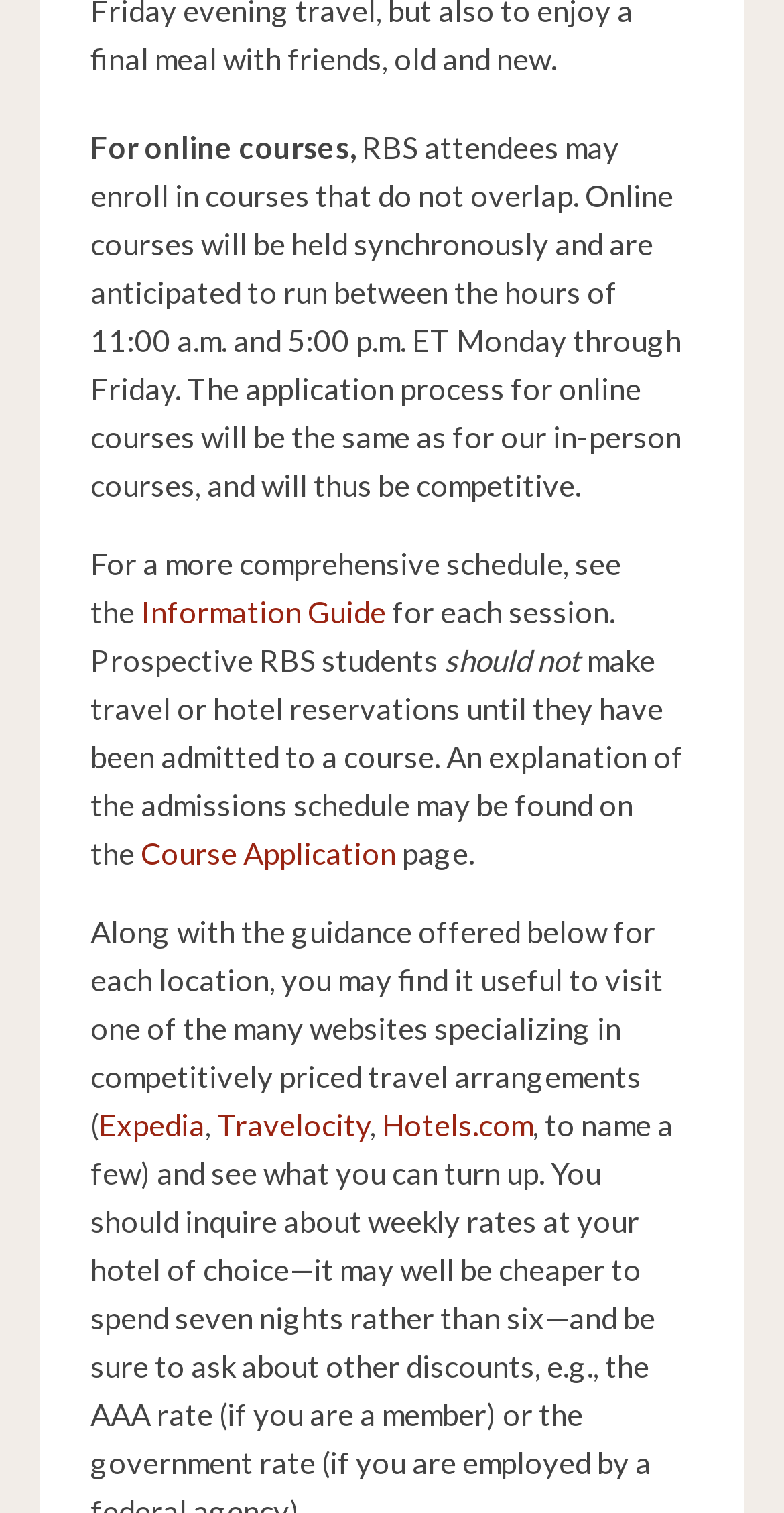What websites are recommended for competitively priced travel arrangements?
Please give a detailed answer to the question using the information shown in the image.

The webpage suggests visiting websites specializing in competitively priced travel arrangements, and specifically mentions Expedia, Travelocity, and Hotels.com as examples.